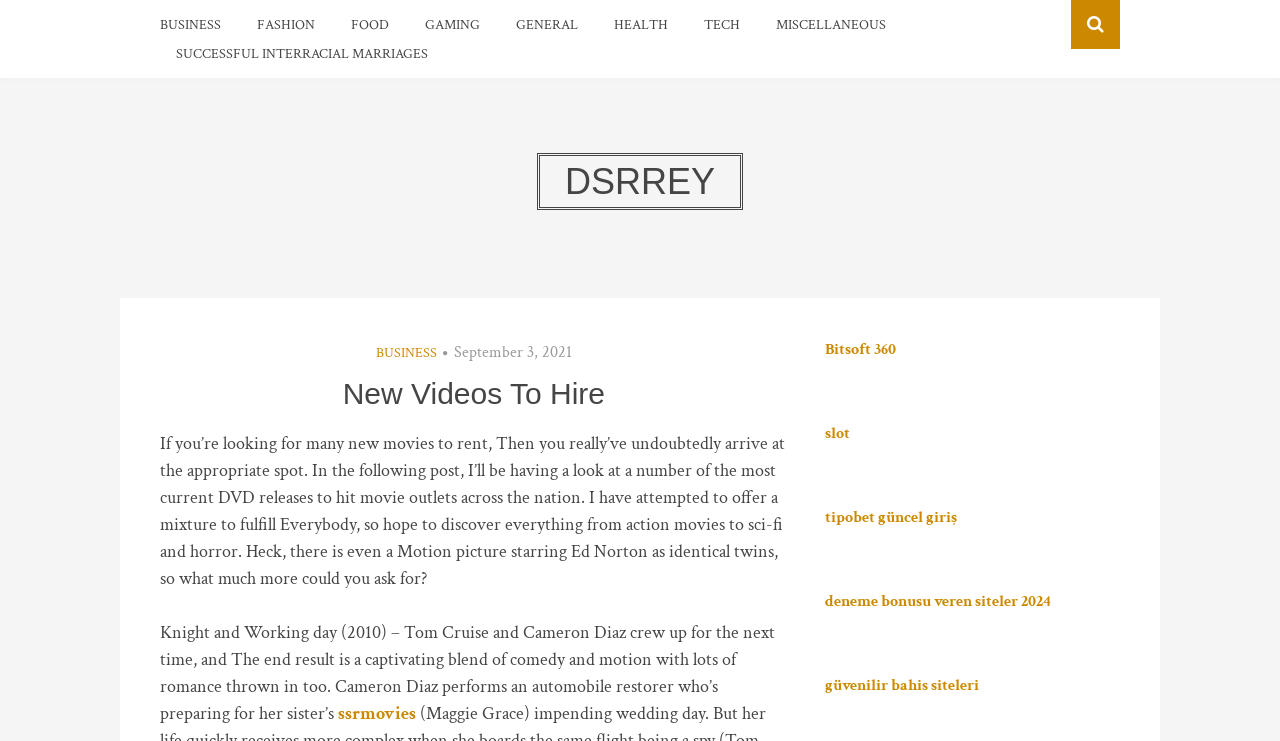Given the element description: "Bitsoft 360", predict the bounding box coordinates of the UI element it refers to, using four float numbers between 0 and 1, i.e., [left, top, right, bottom].

[0.644, 0.457, 0.7, 0.486]